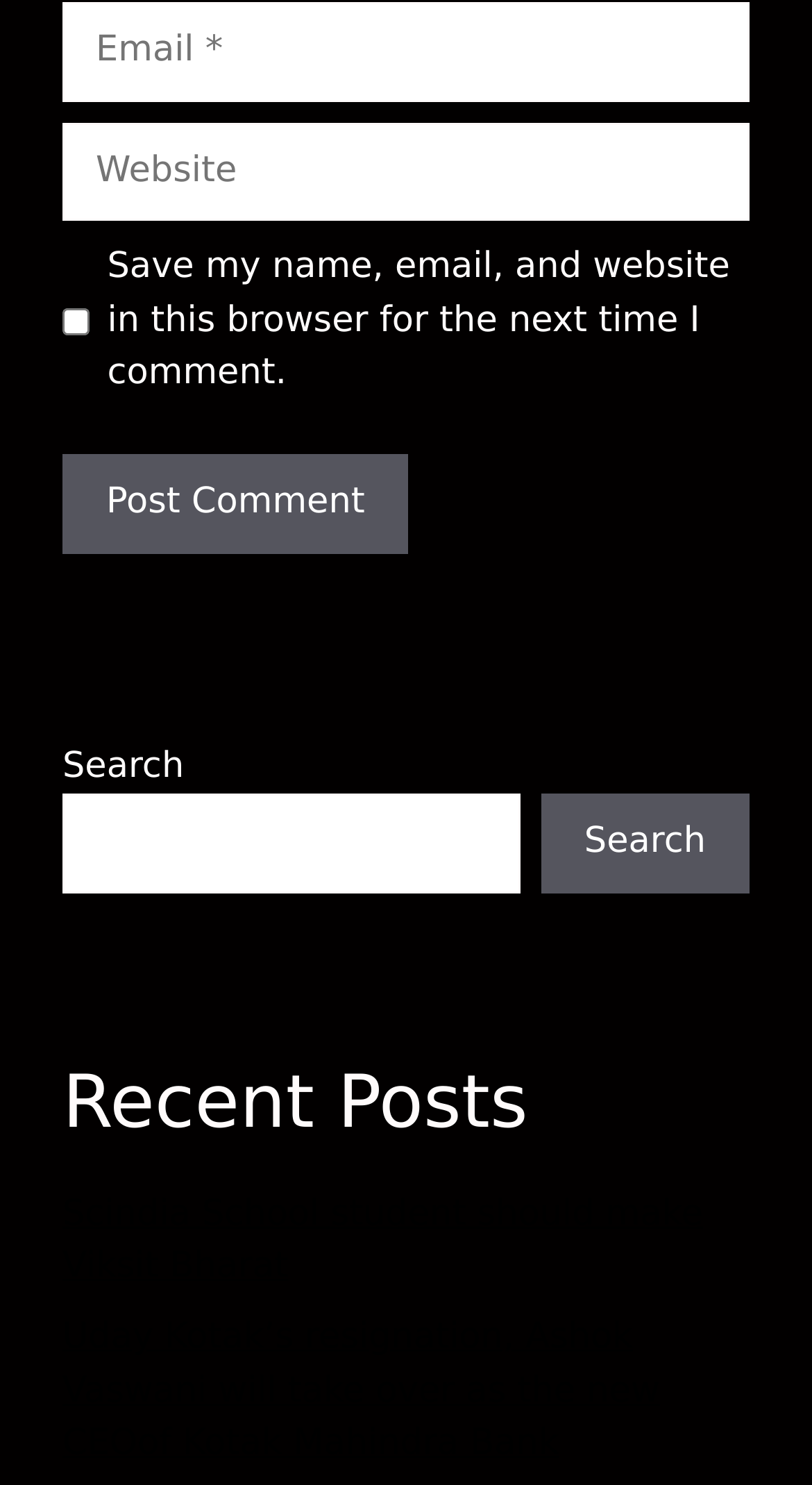Locate the bounding box coordinates of the element that should be clicked to fulfill the instruction: "Enter email".

[0.077, 0.002, 0.923, 0.069]